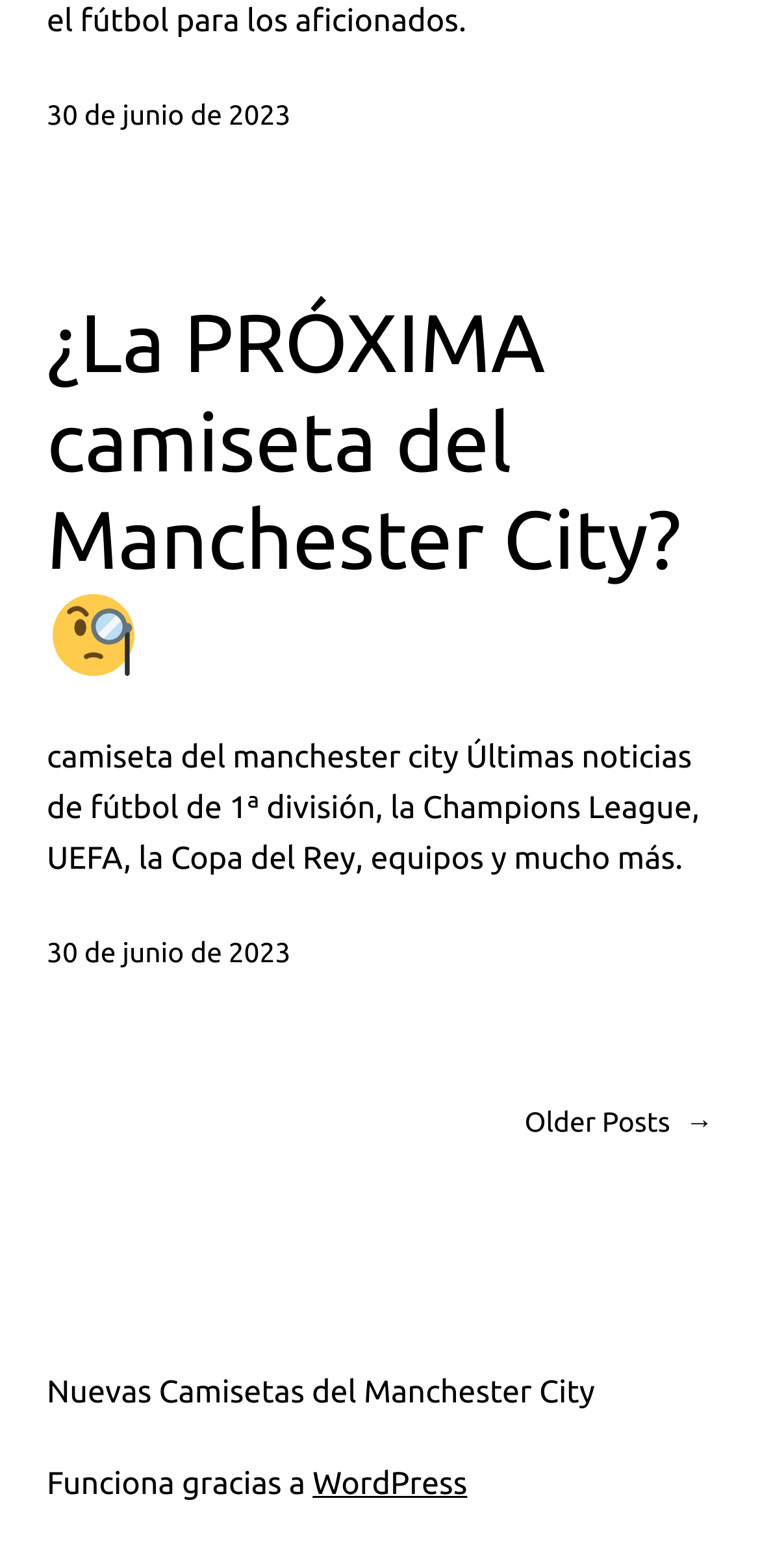Bounding box coordinates are specified in the format (top-left x, top-left y, bottom-right x, bottom-right y). All values are floating point numbers bounded between 0 and 1. Please provide the bounding box coordinate of the region this sentence describes: WordPress

[0.411, 0.936, 0.615, 0.958]